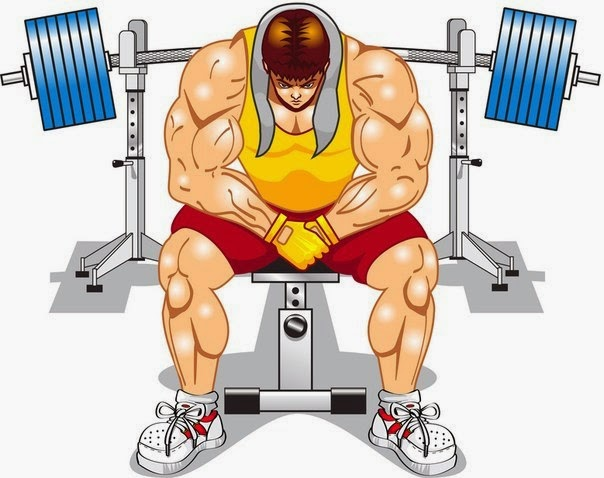What is the bodybuilder preparing for?
Provide a well-explained and detailed answer to the question.

The caption describes the bodybuilder as 'preparing for an intense workout', which suggests that he is getting ready to engage in a strenuous physical activity.